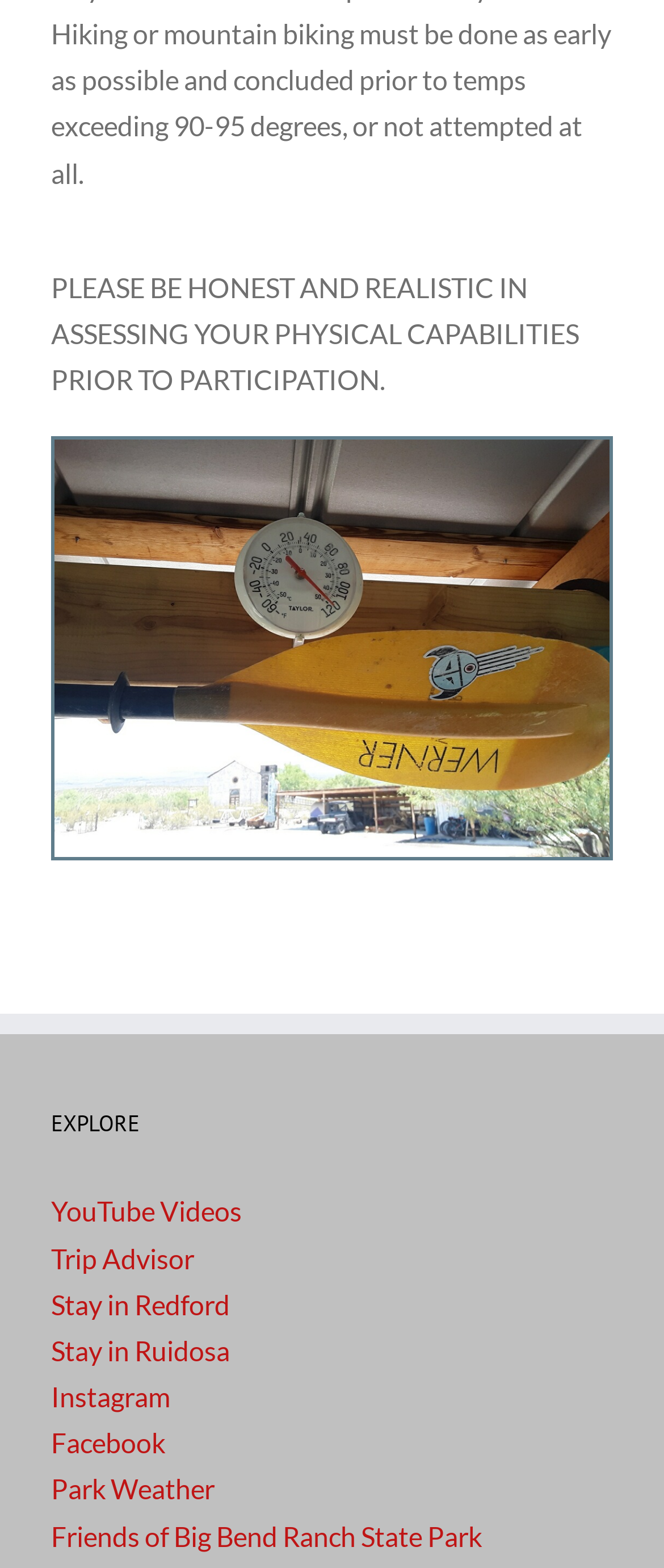How many social media links are there?
Based on the image, answer the question with as much detail as possible.

There are two social media links at the bottom of the webpage, namely 'Instagram' and 'Facebook', which allow users to connect with the park's social media profiles.